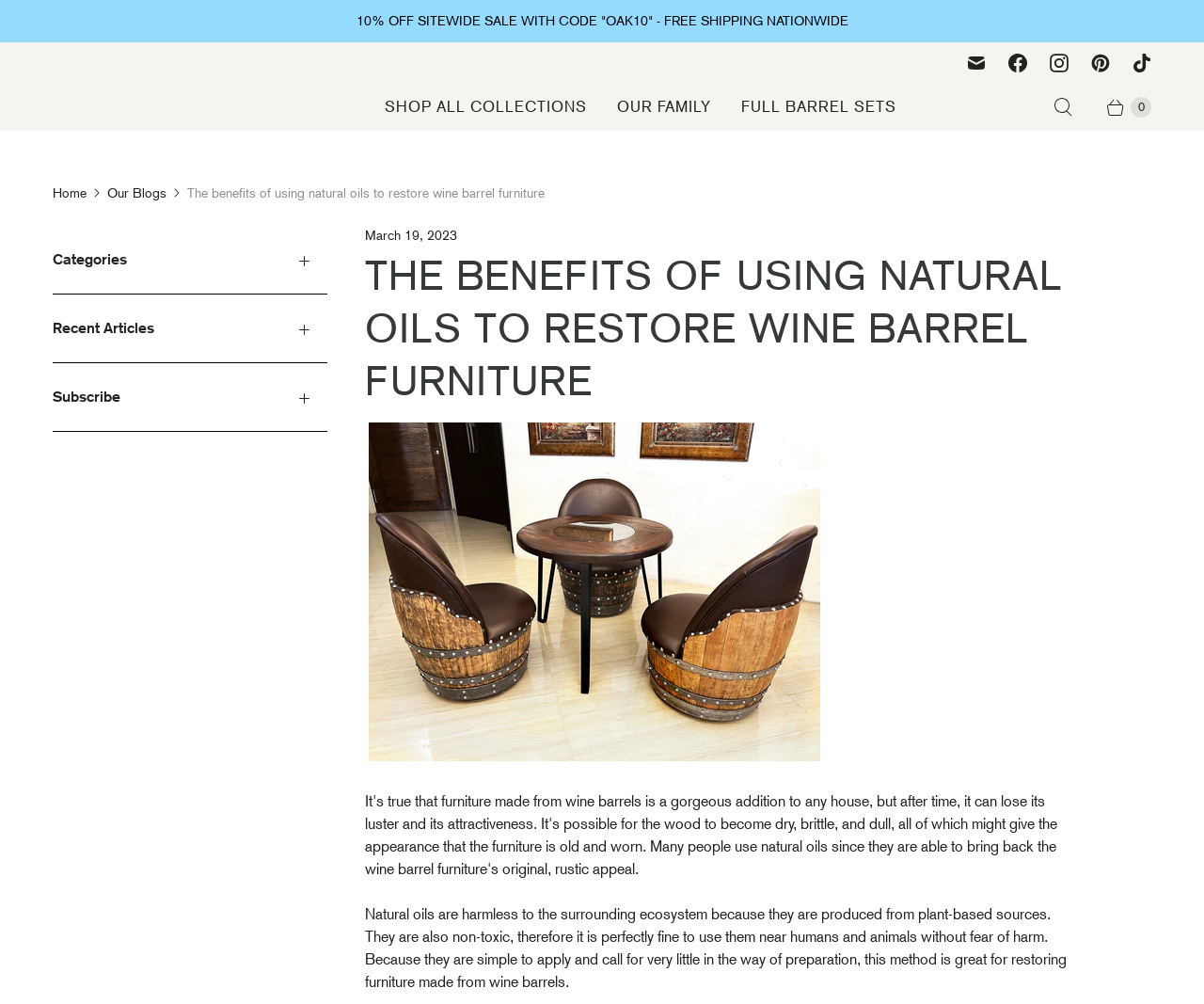Refer to the image and provide an in-depth answer to the question: 
What is shown in the image on the blog post?

I determined what is shown in the image by examining the image element with the description 'Wine Enthusiast Furniture Wine Barrel Chair Barrel Bar Wine Barrel Table Wine Rack' which suggests that the image is related to wine barrel furniture.